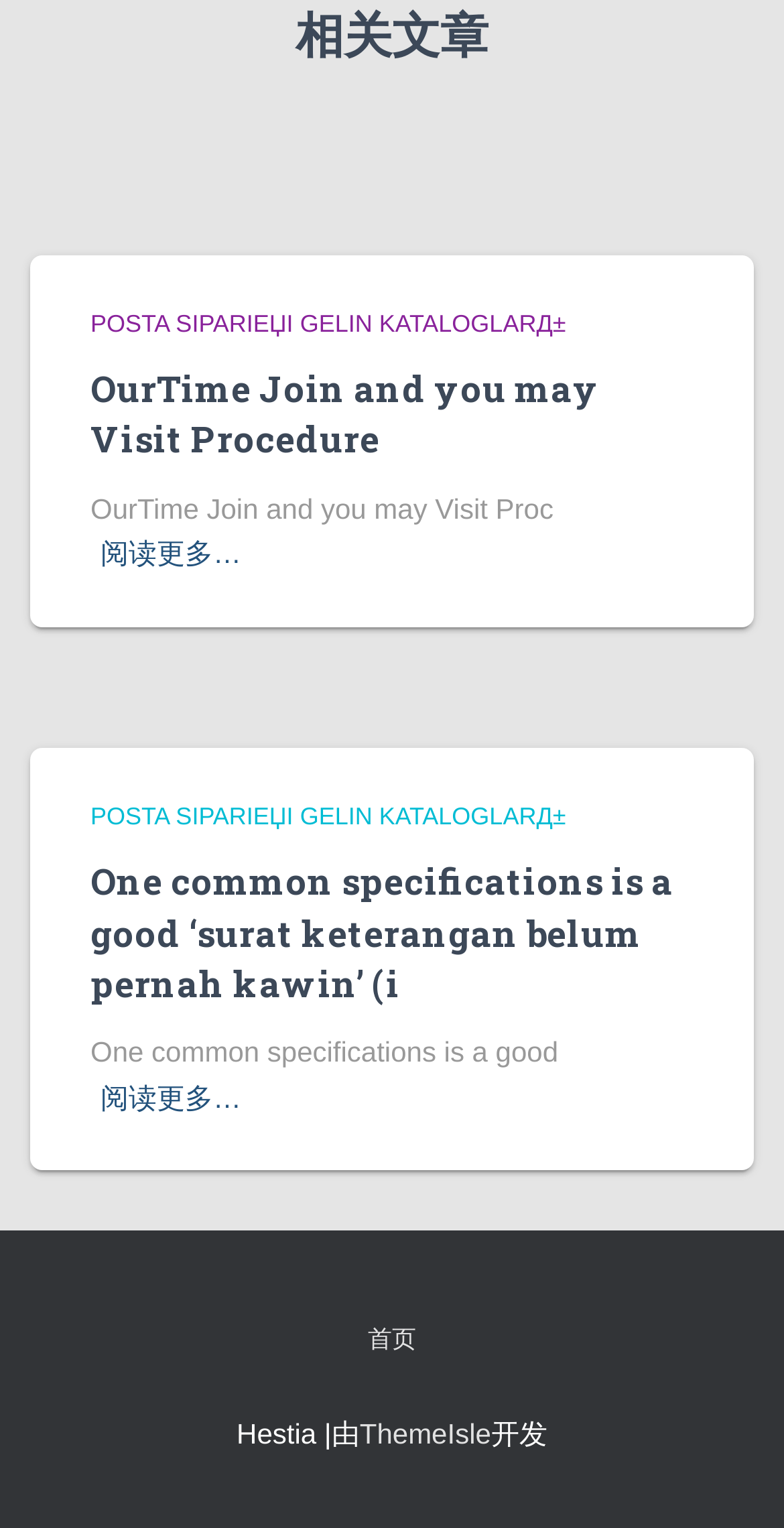Please locate the bounding box coordinates of the element that should be clicked to complete the given instruction: "Read more about 'OurTime Join and you may Visit Procedure'".

[0.115, 0.239, 0.764, 0.303]